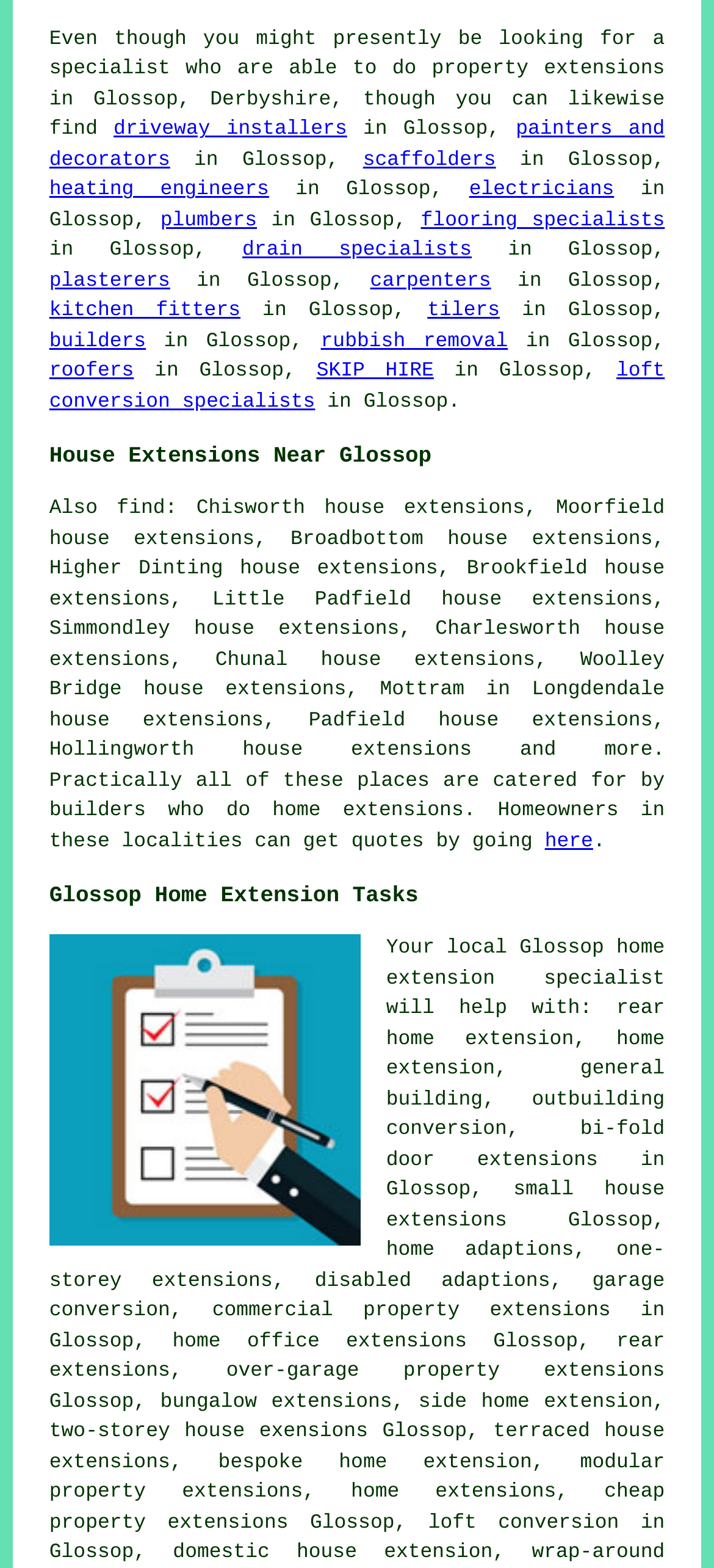Extract the bounding box coordinates for the UI element described as: "loft conversion specialists".

[0.069, 0.231, 0.931, 0.264]